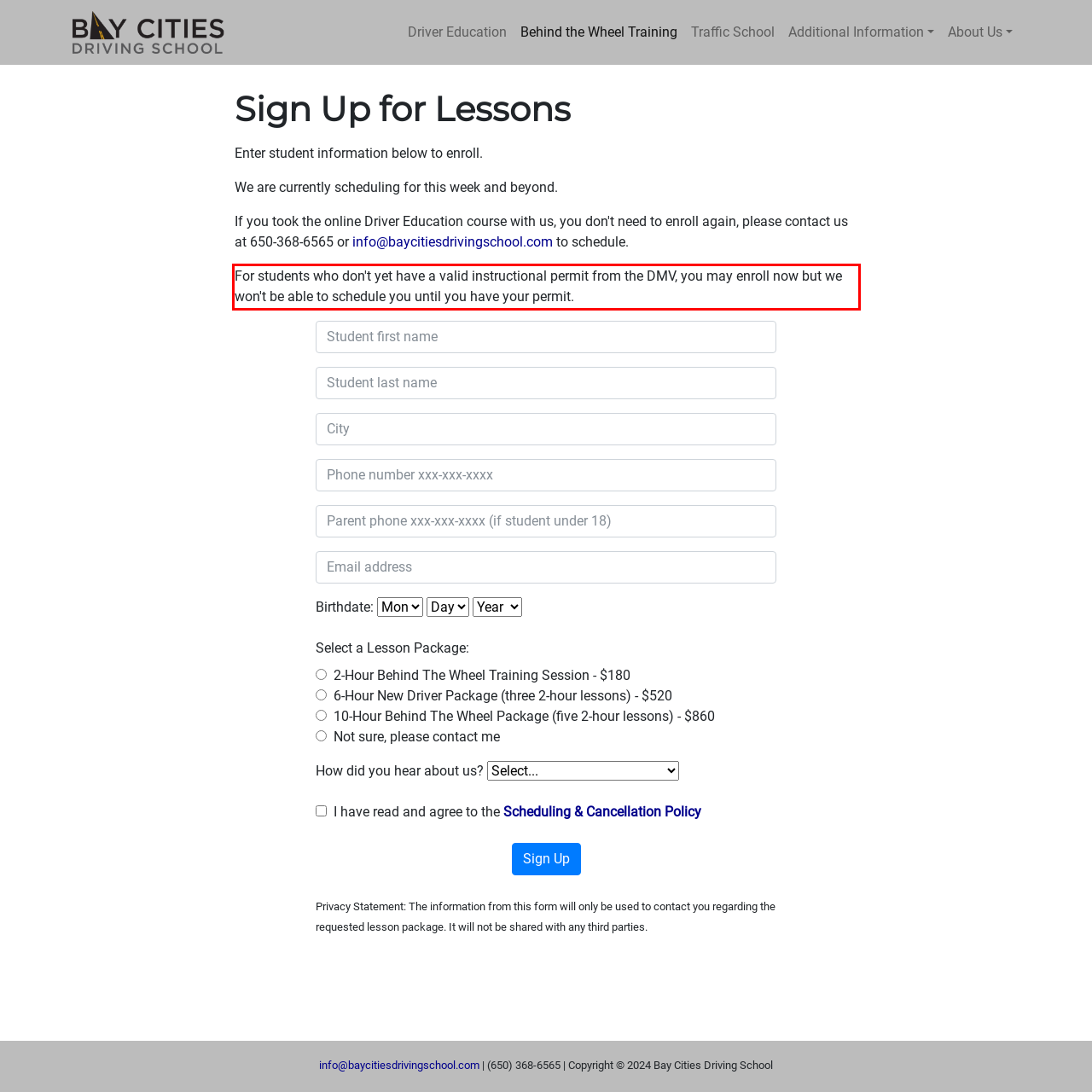Analyze the screenshot of the webpage that features a red bounding box and recognize the text content enclosed within this red bounding box.

For students who don't yet have a valid instructional permit from the DMV, you may enroll now but we won't be able to schedule you until you have your permit.